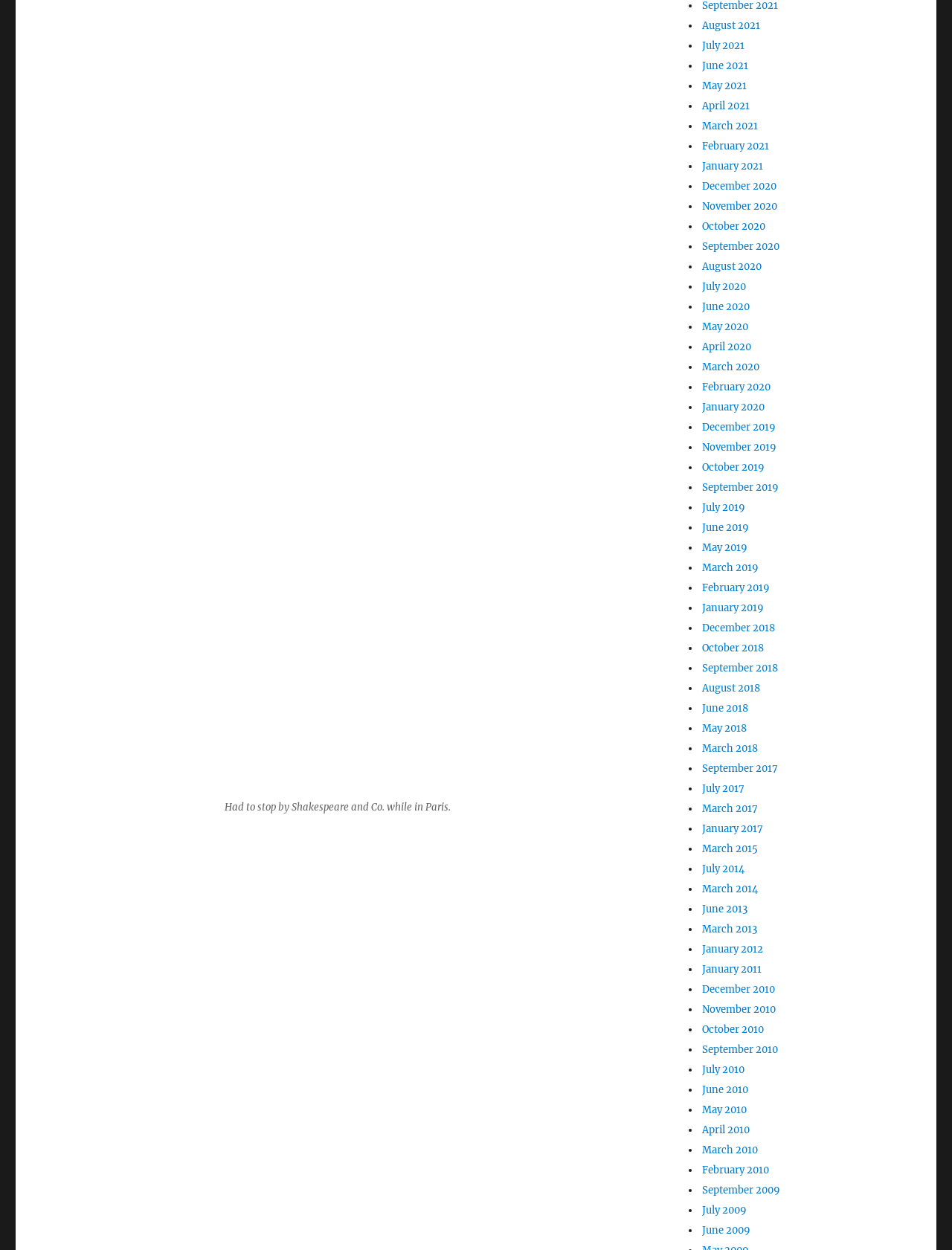Provide a brief response in the form of a single word or phrase:
What is the caption of the figure?

Had to stop by Shakespeare and Co. while in Paris.